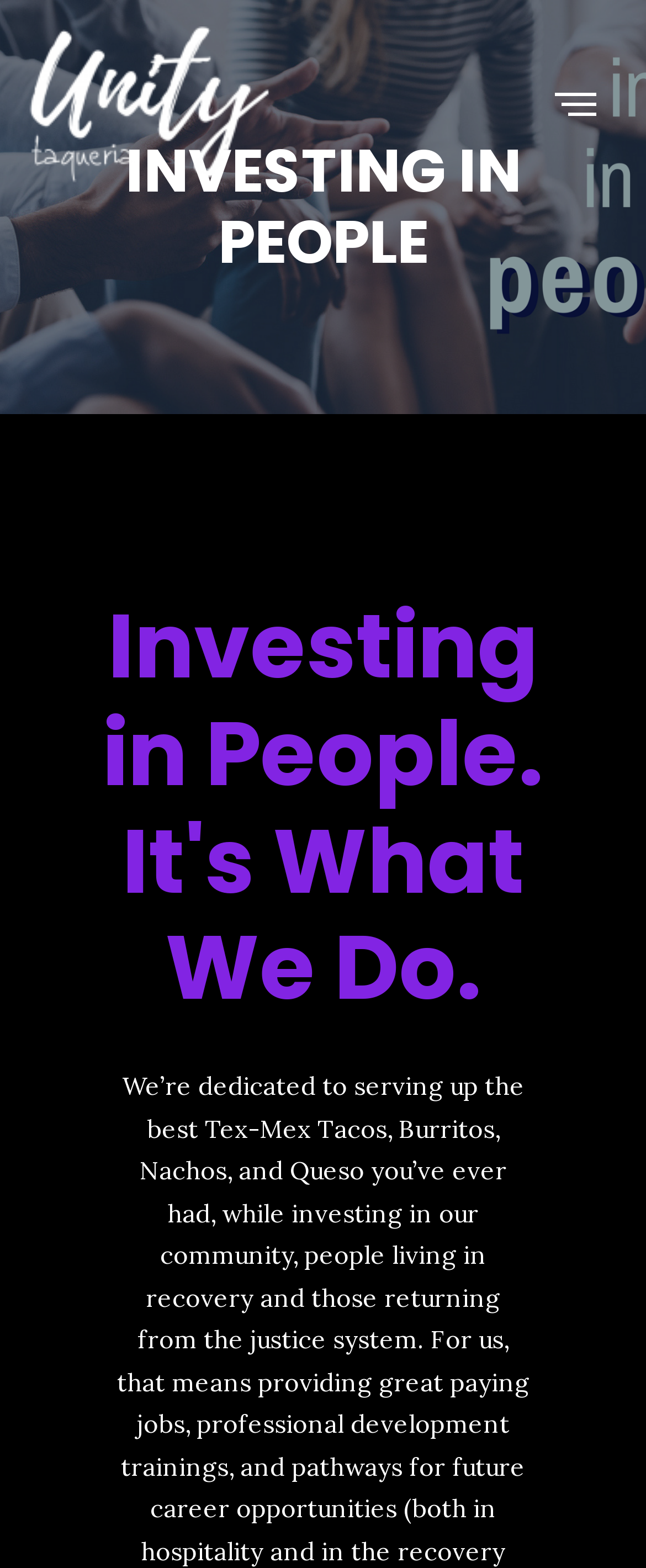Please determine the heading text of this webpage.

INVESTING IN PEOPLE